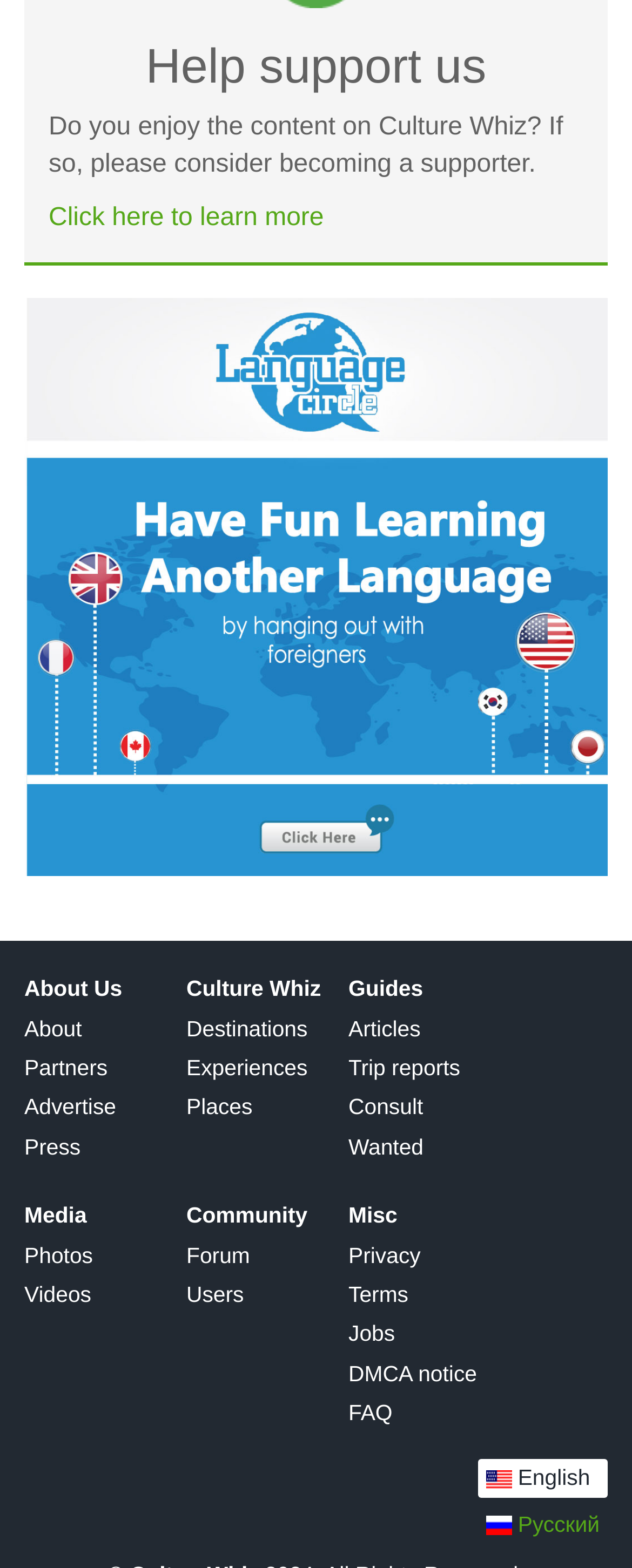Specify the bounding box coordinates of the element's region that should be clicked to achieve the following instruction: "Click to learn more about supporting Culture Whiz". The bounding box coordinates consist of four float numbers between 0 and 1, in the format [left, top, right, bottom].

[0.077, 0.13, 0.512, 0.147]